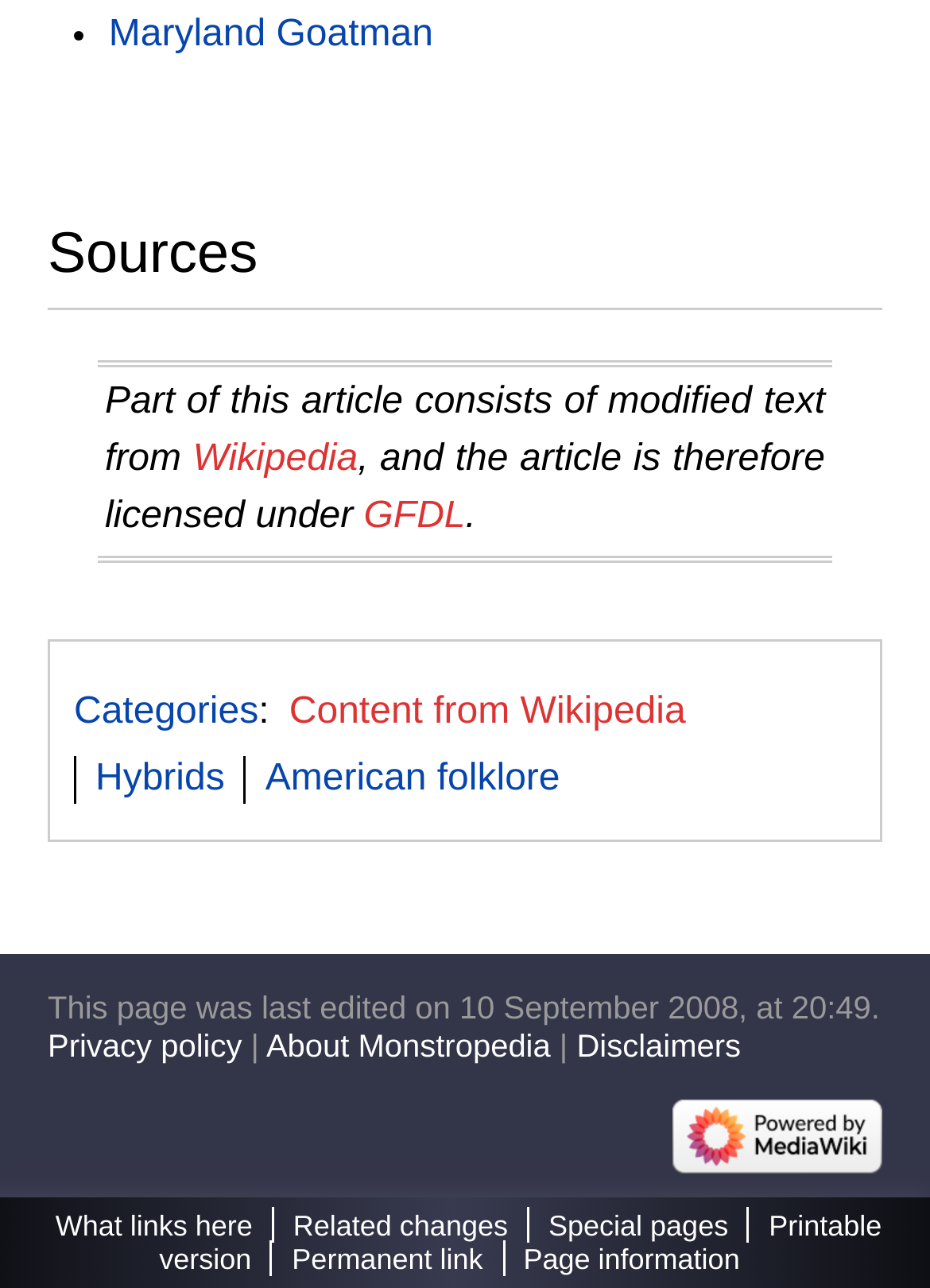Identify the bounding box coordinates of the specific part of the webpage to click to complete this instruction: "Click on Maryland Goatman".

[0.117, 0.011, 0.466, 0.043]